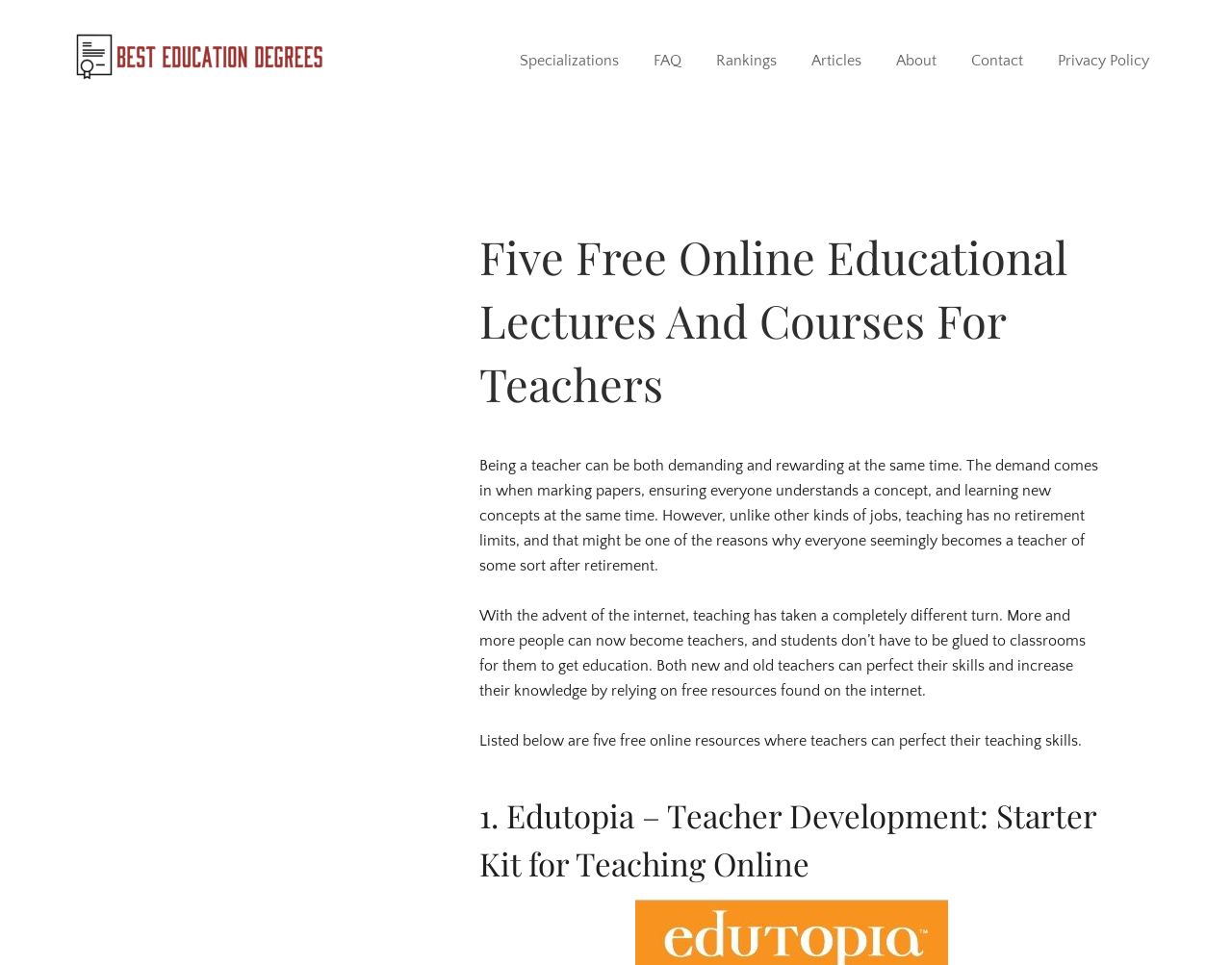Identify the bounding box coordinates of the part that should be clicked to carry out this instruction: "read the 'Five Free Online Educational Lectures And Courses For Teachers' article".

[0.389, 0.233, 0.895, 0.431]